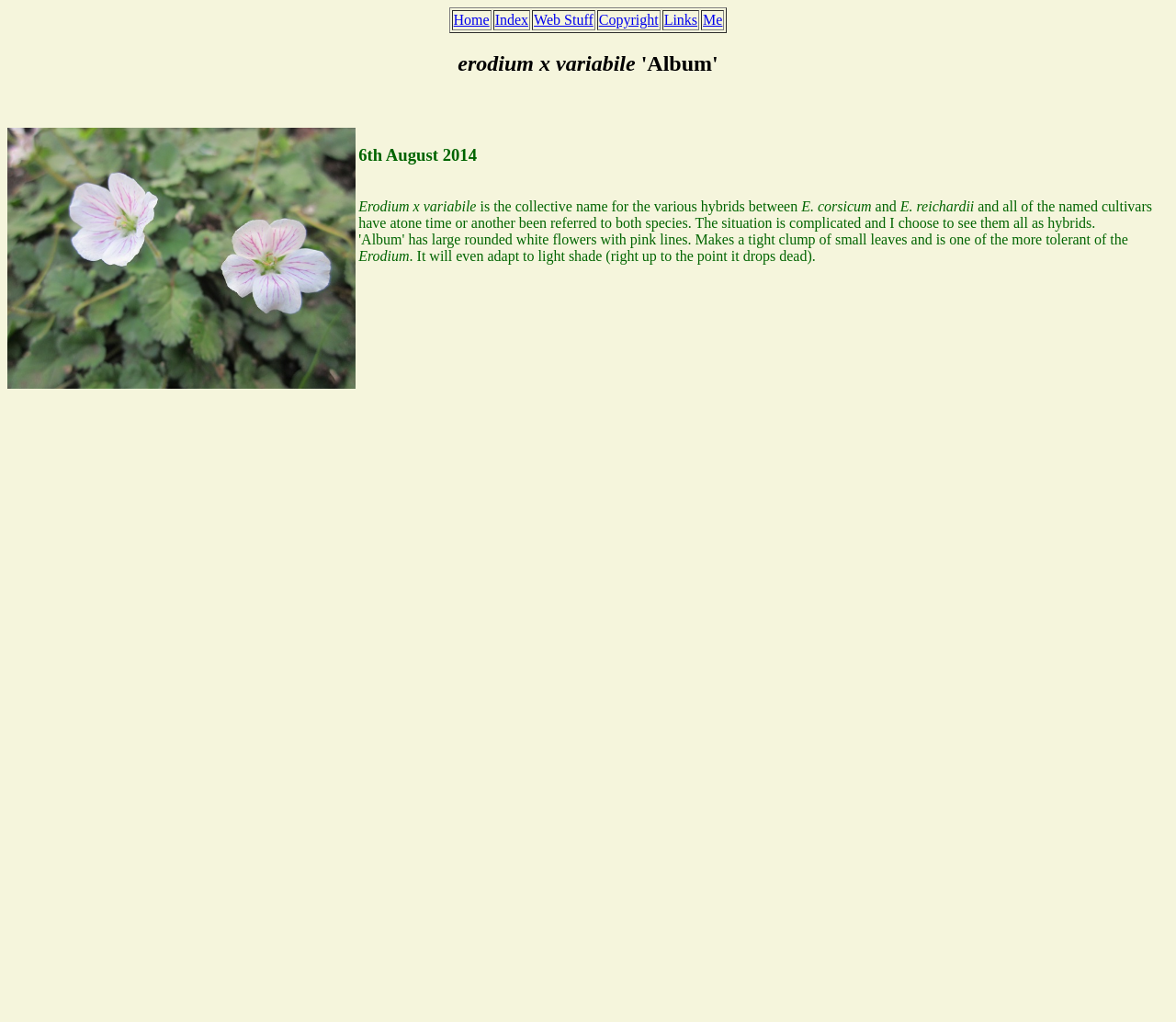Give a detailed account of the webpage, highlighting key information.

This webpage is about Erodium x variabile 'Album', a type of plant. At the top, there is a table with six grid cells, each containing a link to a different section of the website: Home, Index, Web Stuff, Copyright, Links, and Me. 

Below the table, there is a large heading that displays the title "erodium x variabile 'Album'". To the right of the heading, there is an image of the plant. 

Underneath the image, there is another heading that shows the date "6th August 2014". 

The main content of the webpage is a paragraph of text that describes Erodium x variabile. The text is divided into several sections, with the first part explaining that Erodium x variabile is a collective name for hybrids between E. corsicum and E. reichardii. The text then goes on to discuss the complexity of the situation and the author's decision to consider them all as hybrids. 

Further down, there is another section of text that discusses the adaptability of Erodium, stating that it can thrive in light shade but will die if the shade becomes too intense.